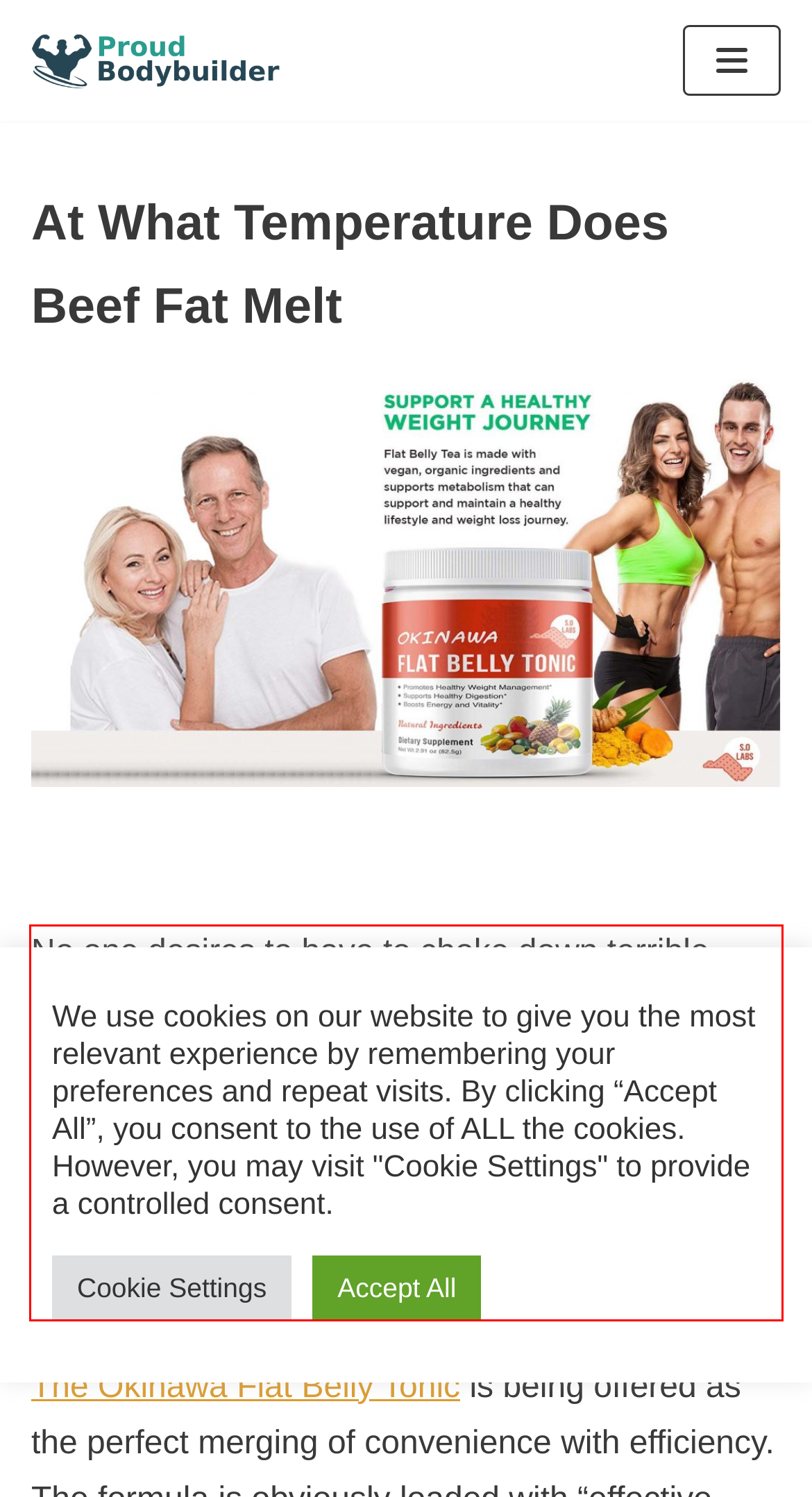Identify the text within the red bounding box on the webpage screenshot and generate the extracted text content.

No one desires to have to choke down terrible-tasting supplements as soon as daily in order to get the health benefits they’ve been promised. The most successful supplements in our minds are those that combine a simple and easy-to-digest formula with a list of efficient active ingredients. At What Temperature Does Beef Fat Melt